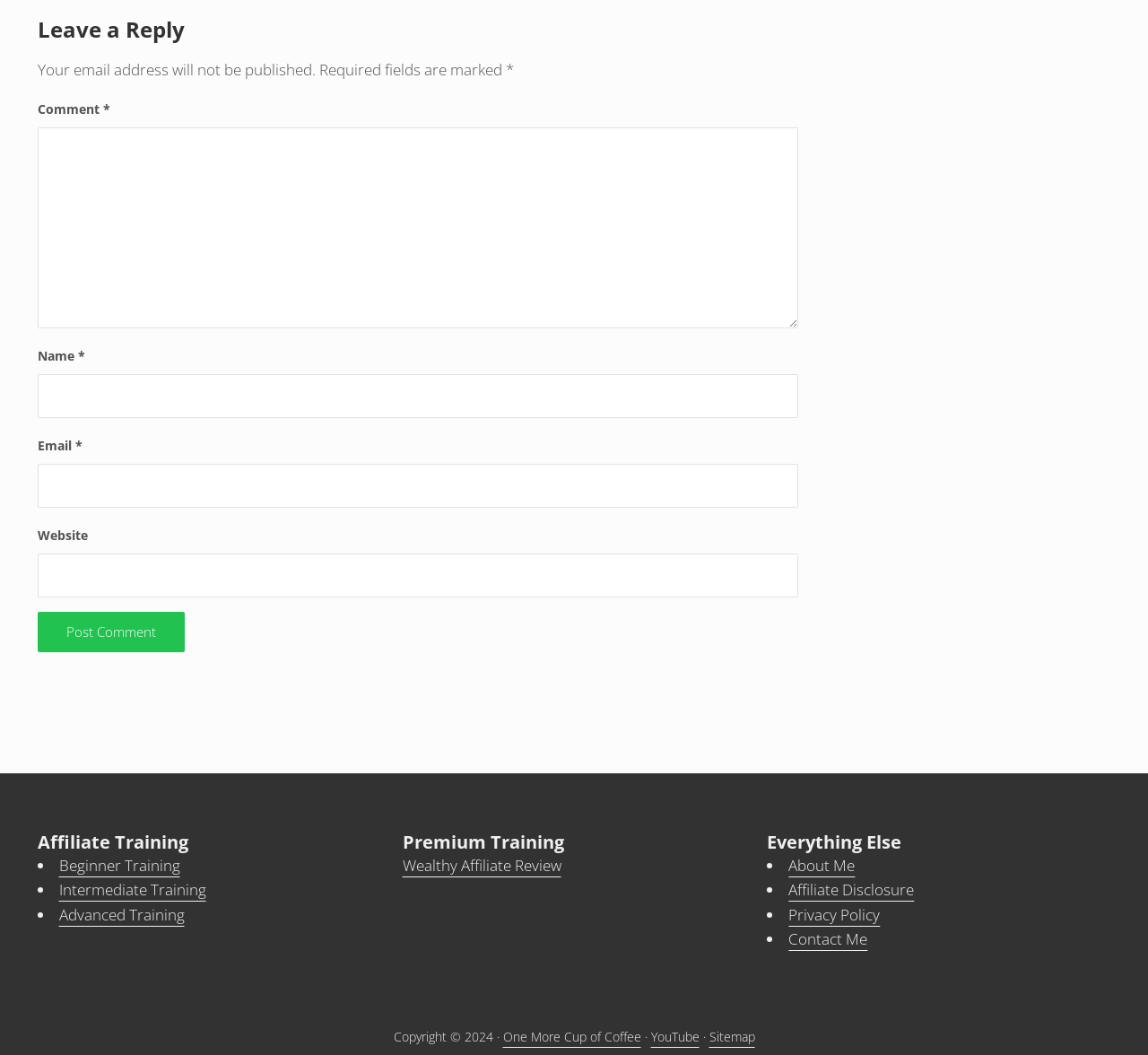Determine the bounding box coordinates of the clickable element to achieve the following action: 'Click on the 'Post Comment' button'. Provide the coordinates as four float values between 0 and 1, formatted as [left, top, right, bottom].

[0.032, 0.58, 0.161, 0.618]